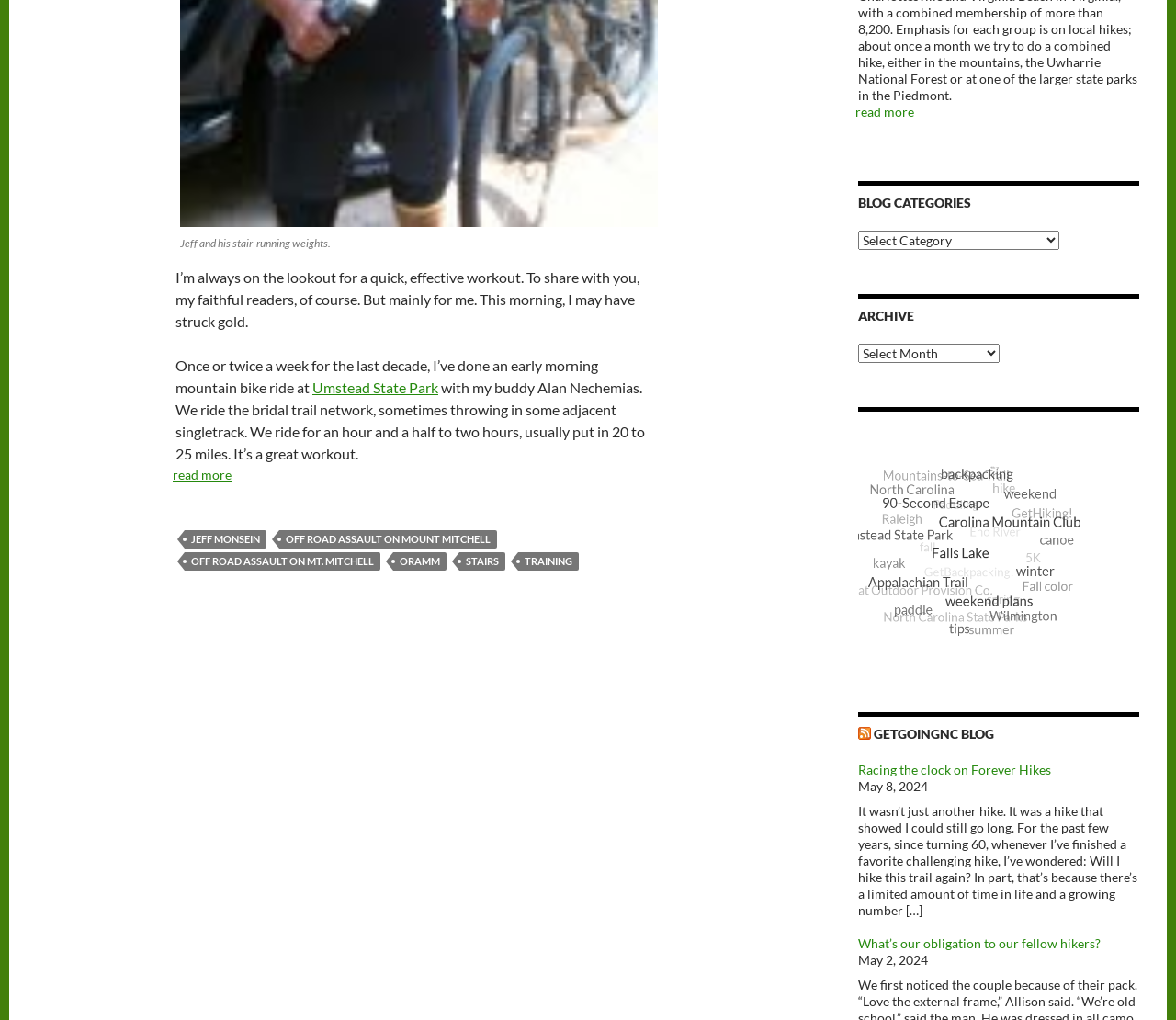Locate the bounding box coordinates of the element that needs to be clicked to carry out the instruction: "visit Umstead State Park". The coordinates should be given as four float numbers ranging from 0 to 1, i.e., [left, top, right, bottom].

[0.266, 0.371, 0.373, 0.388]